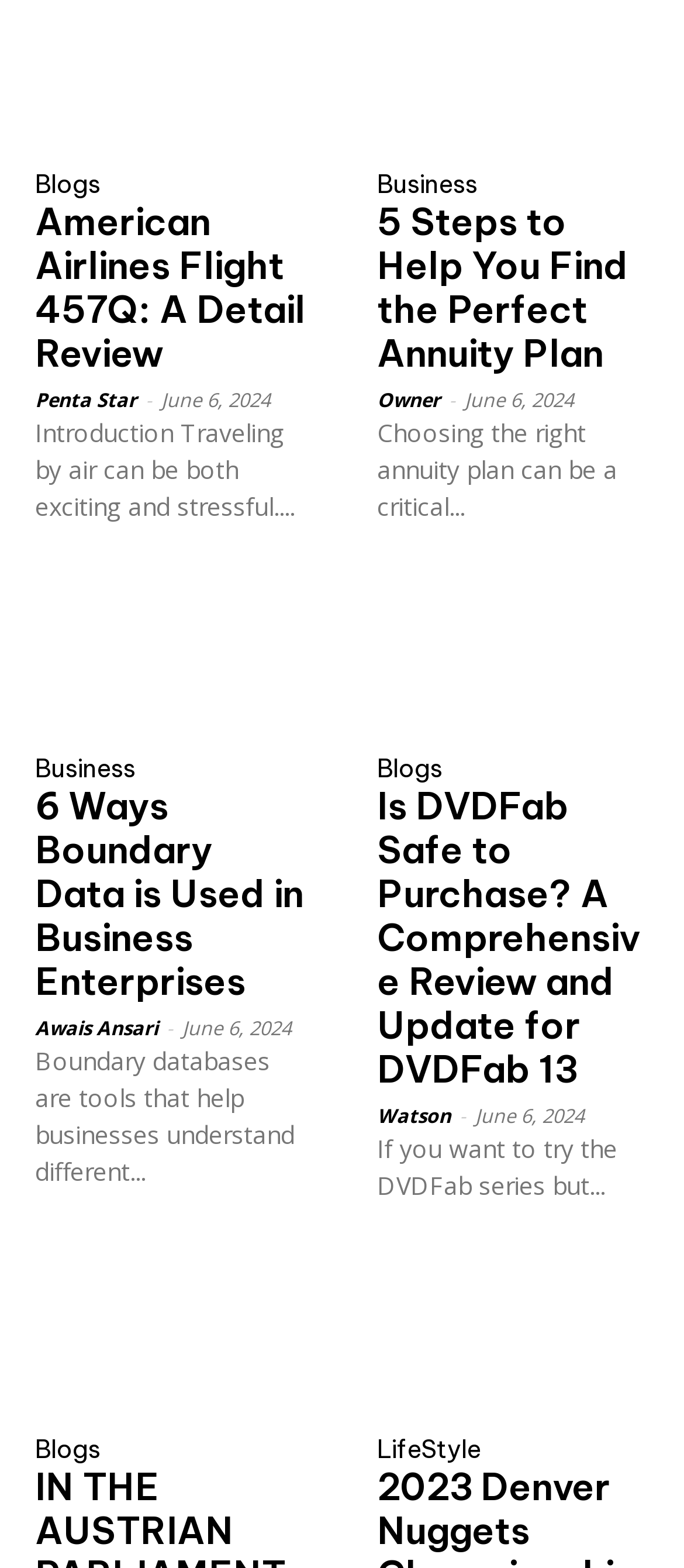Please identify the bounding box coordinates of the element's region that should be clicked to execute the following instruction: "Learn about 5 Steps to Help You Find the Perfect Annuity Plan". The bounding box coordinates must be four float numbers between 0 and 1, i.e., [left, top, right, bottom].

[0.551, 0.017, 0.949, 0.104]